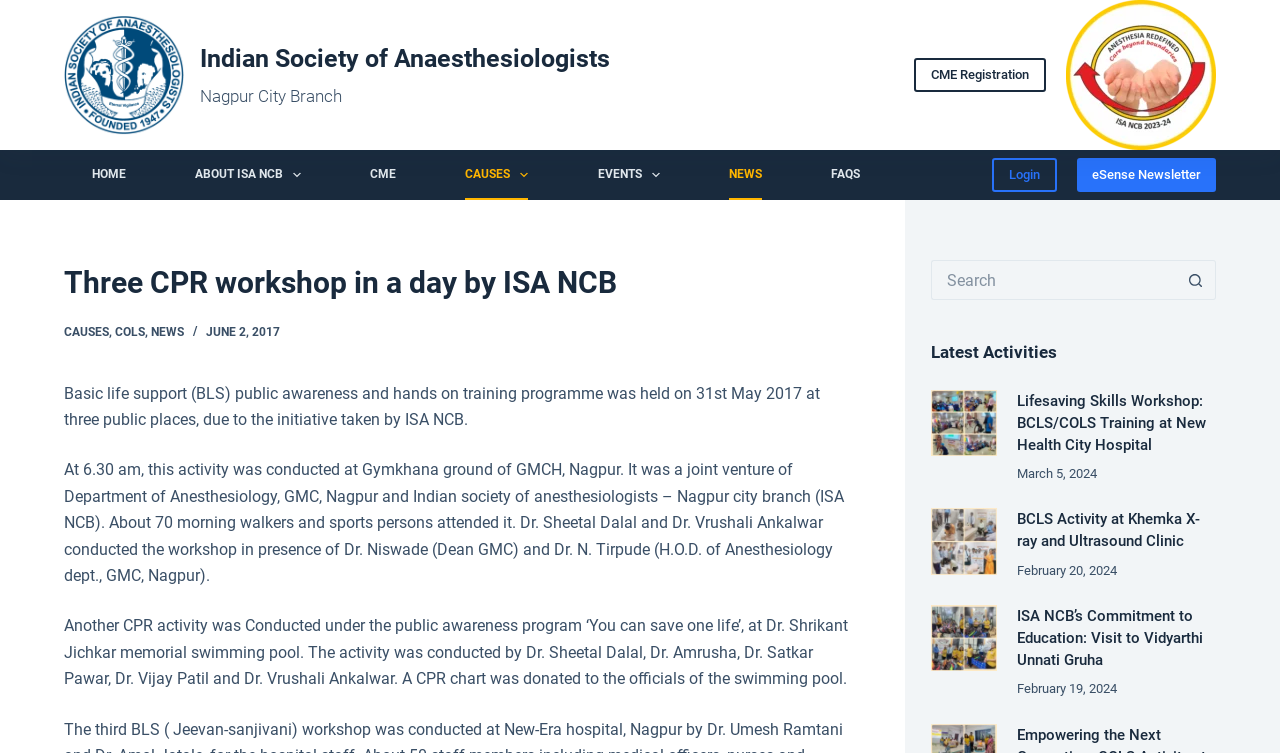From the webpage screenshot, predict the bounding box coordinates (top-left x, top-left y, bottom-right x, bottom-right y) for the UI element described here: What Is a Contract Manufacturer?

None